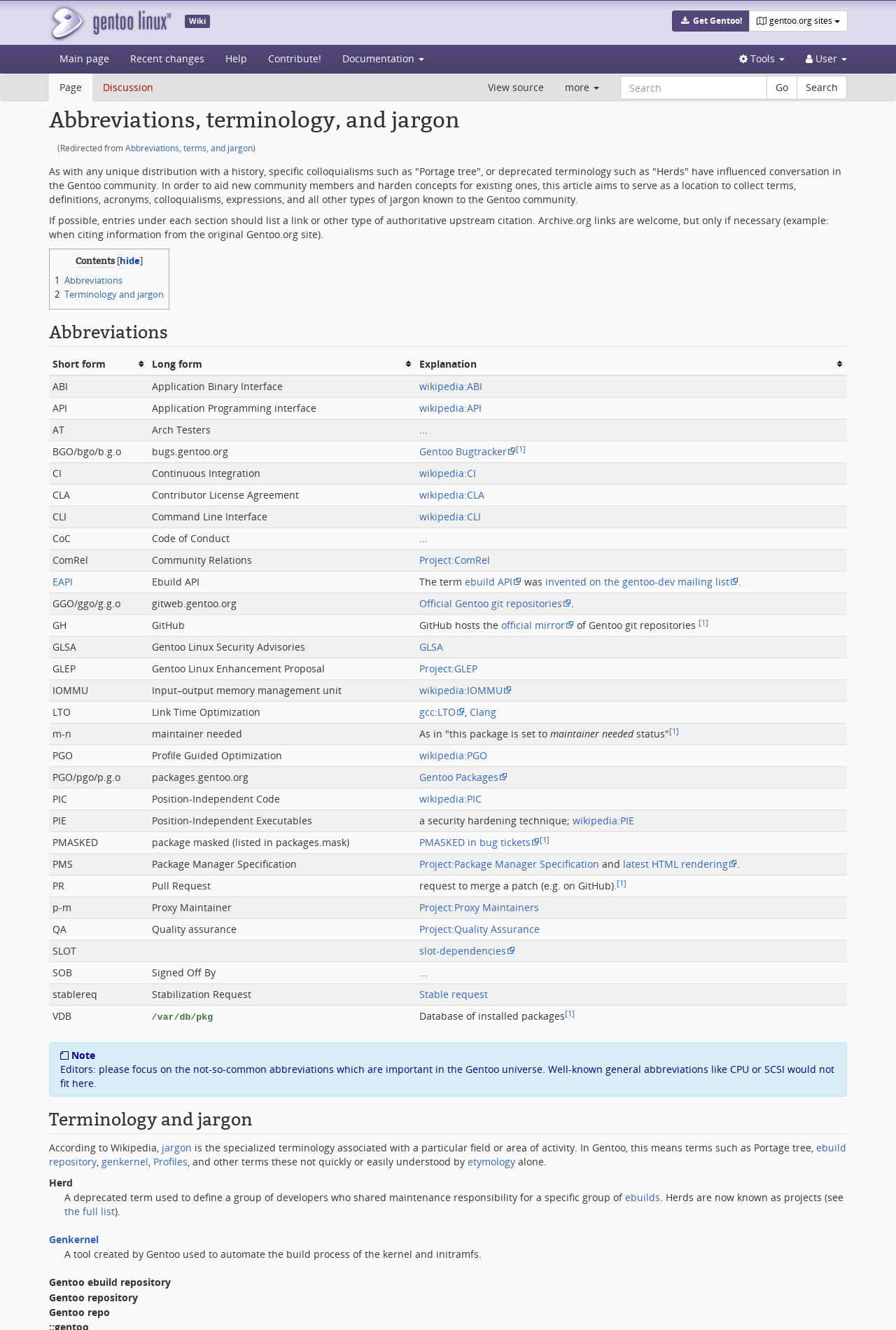What is the explanation for the abbreviation 'CLI'?
From the image, provide a succinct answer in one word or a short phrase.

Command Line Interface